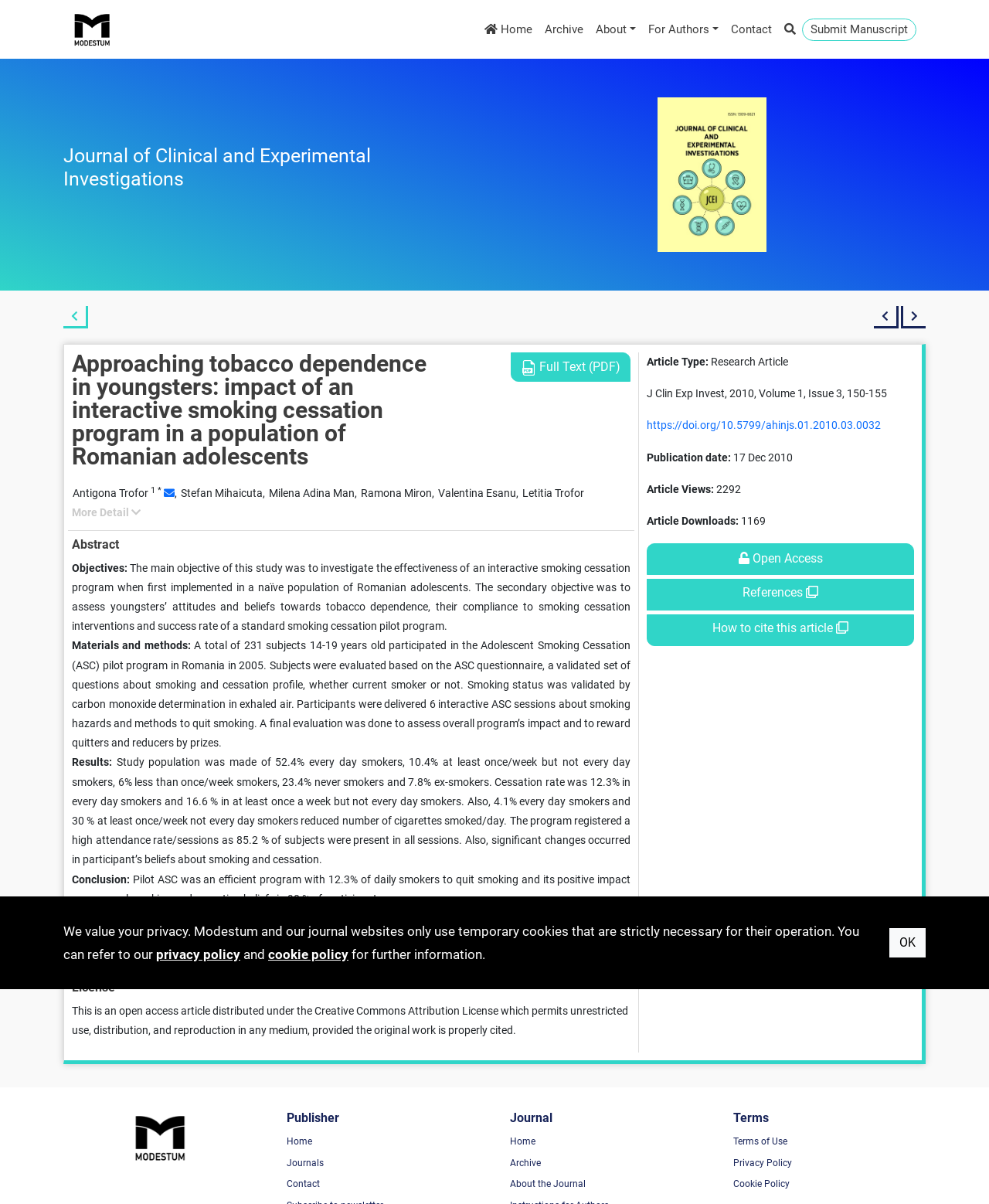Identify the bounding box coordinates of the region I need to click to complete this instruction: "Go to the 'Archive' page".

[0.545, 0.011, 0.596, 0.038]